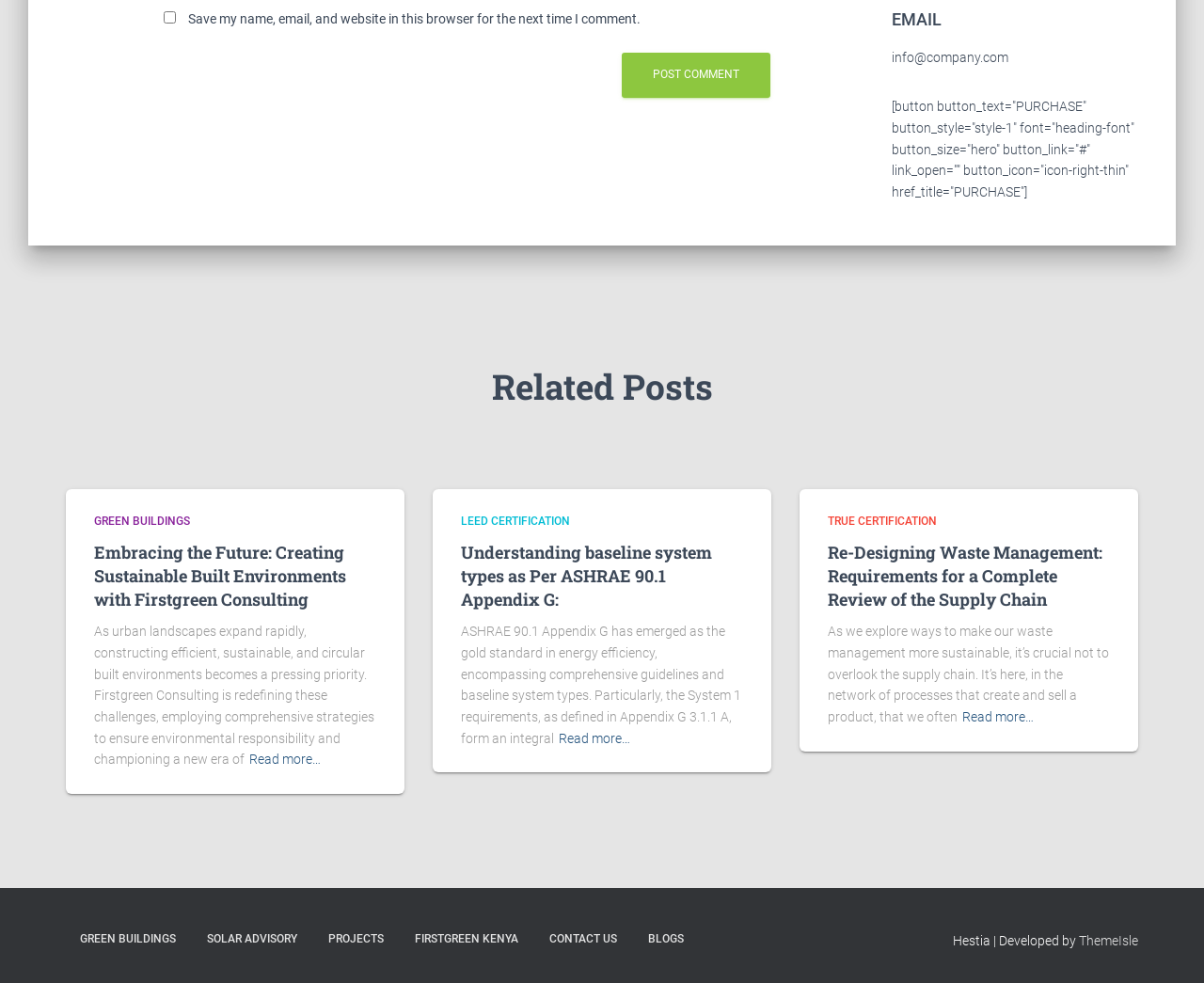Please analyze the image and give a detailed answer to the question:
What is the theme developer's name?

I found the theme developer's name by looking at the static text element with the content 'Hestia | Developed by' and the link element with the content 'ThemeIsle'.